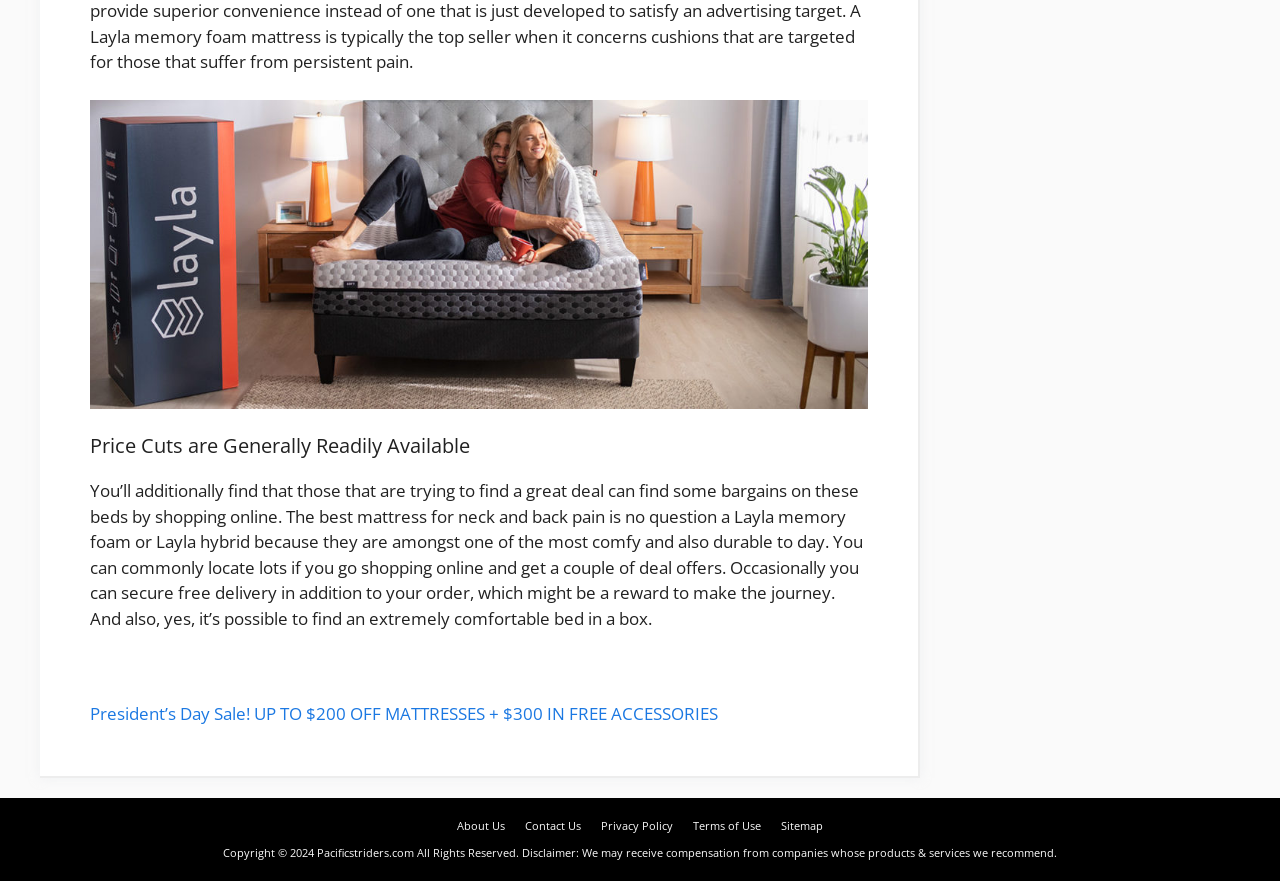What is the topic of the main image?
Answer with a single word or short phrase according to what you see in the image.

Lower back pain